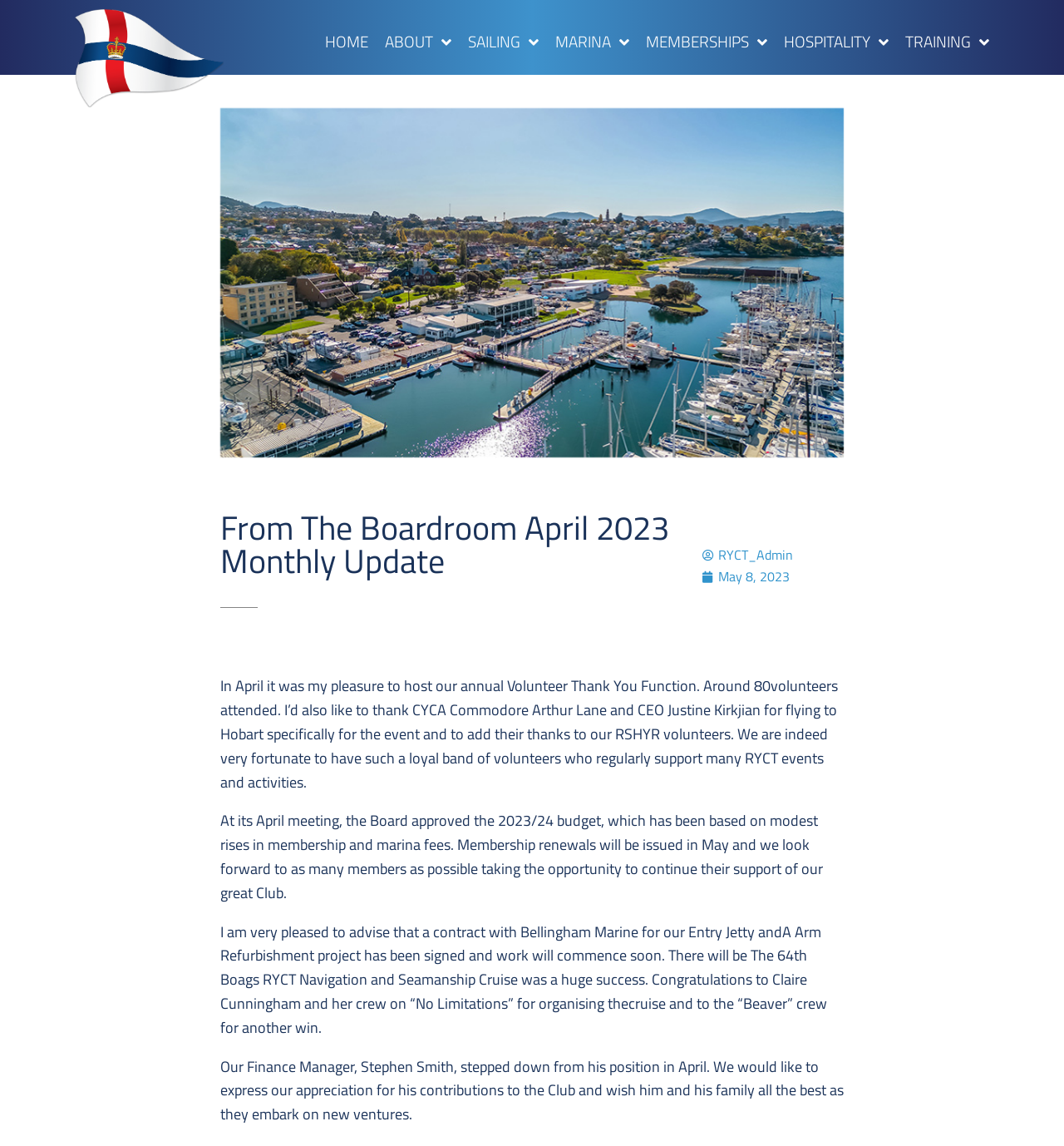Articulate a complete and detailed caption of the webpage elements.

The webpage is about the Royal Yacht Club of Tasmania's monthly update for April 2023. At the top, there are six navigation links: "HOME", "ABOUT", "SAILING", "MARINA", "MEMBERSHIPS", and "HOSPITALITY", followed by "TRAINING" on the right. Below these links, there is a heading that reads "From The Boardroom April 2023 Monthly Update".

On the left side, there is a section with four paragraphs of text. The first paragraph discusses the annual Volunteer Thank You Function, which was attended by around 80 volunteers. The second paragraph mentions the approval of the 2023/24 budget by the Board, with membership renewals to be issued in May. The third paragraph announces the signing of a contract for the Entry Jetty and A Arm Refurbishment project, and congratulates the winners of the 64th Boags RYCT Navigation and Seamanship Cruise. The fourth paragraph expresses appreciation for the contributions of the outgoing Finance Manager, Stephen Smith.

On the right side, there are two links: "RYCT_Admin" and "May 8, 2023", with a time element below the latter link.